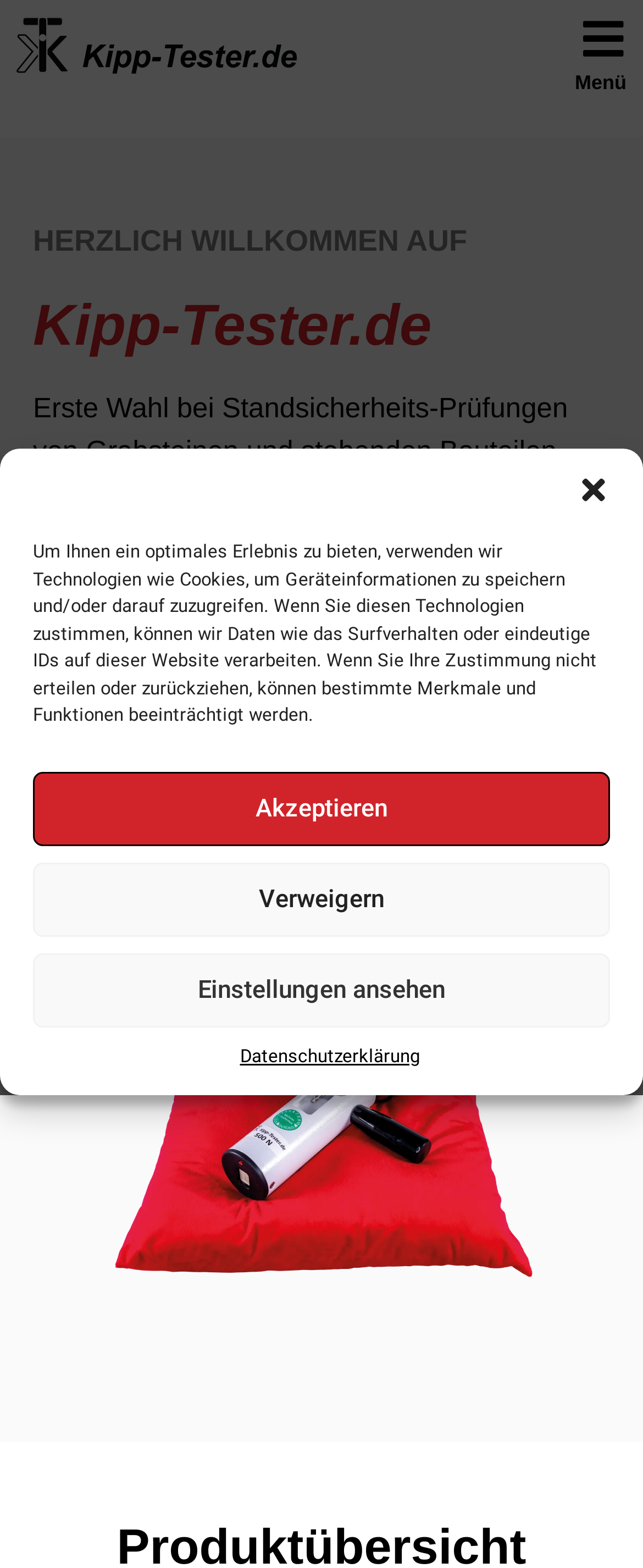What is the phone number for urgent cases?
Offer a detailed and full explanation in response to the question.

I found the phone number by looking at the text that says 'In dringenden Fällen rufen Sie uns bitte an unter:' and then reading the phone number provided next to it.